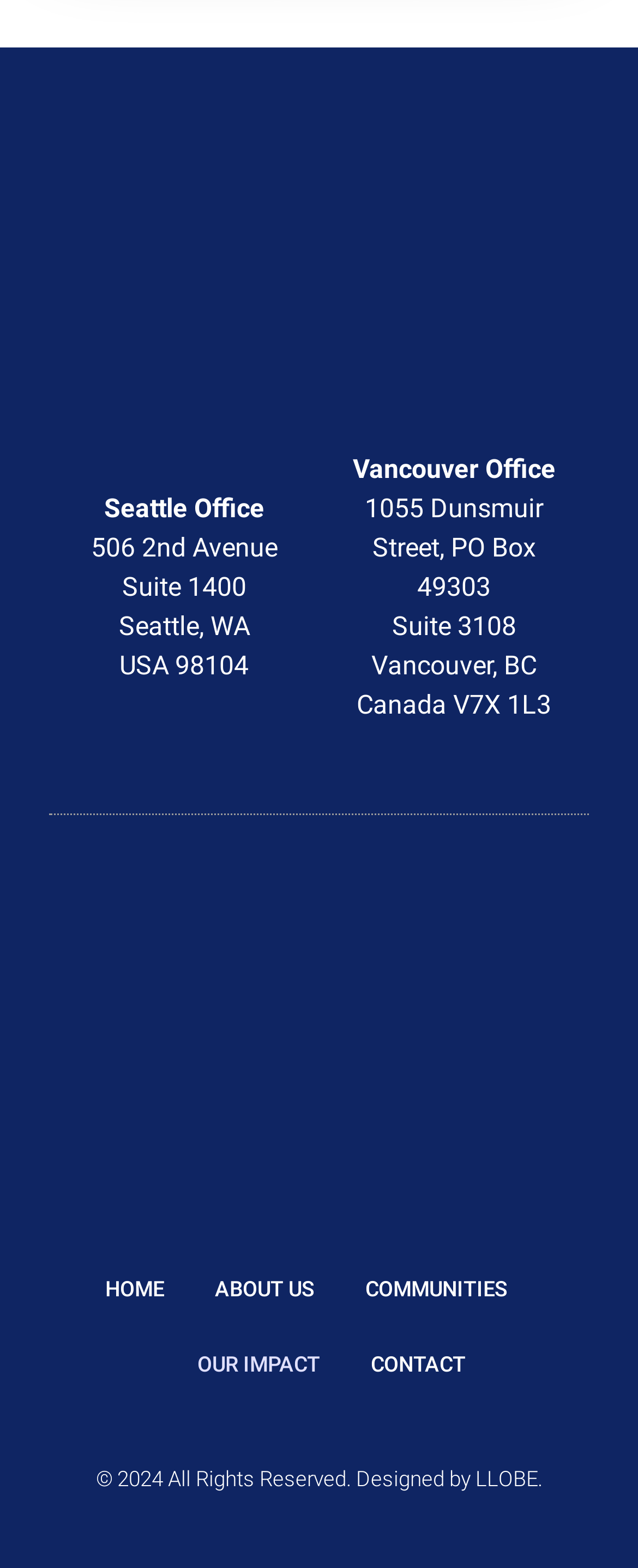Please provide a one-word or phrase answer to the question: 
What is the name of the designer of the website?

LLOBE